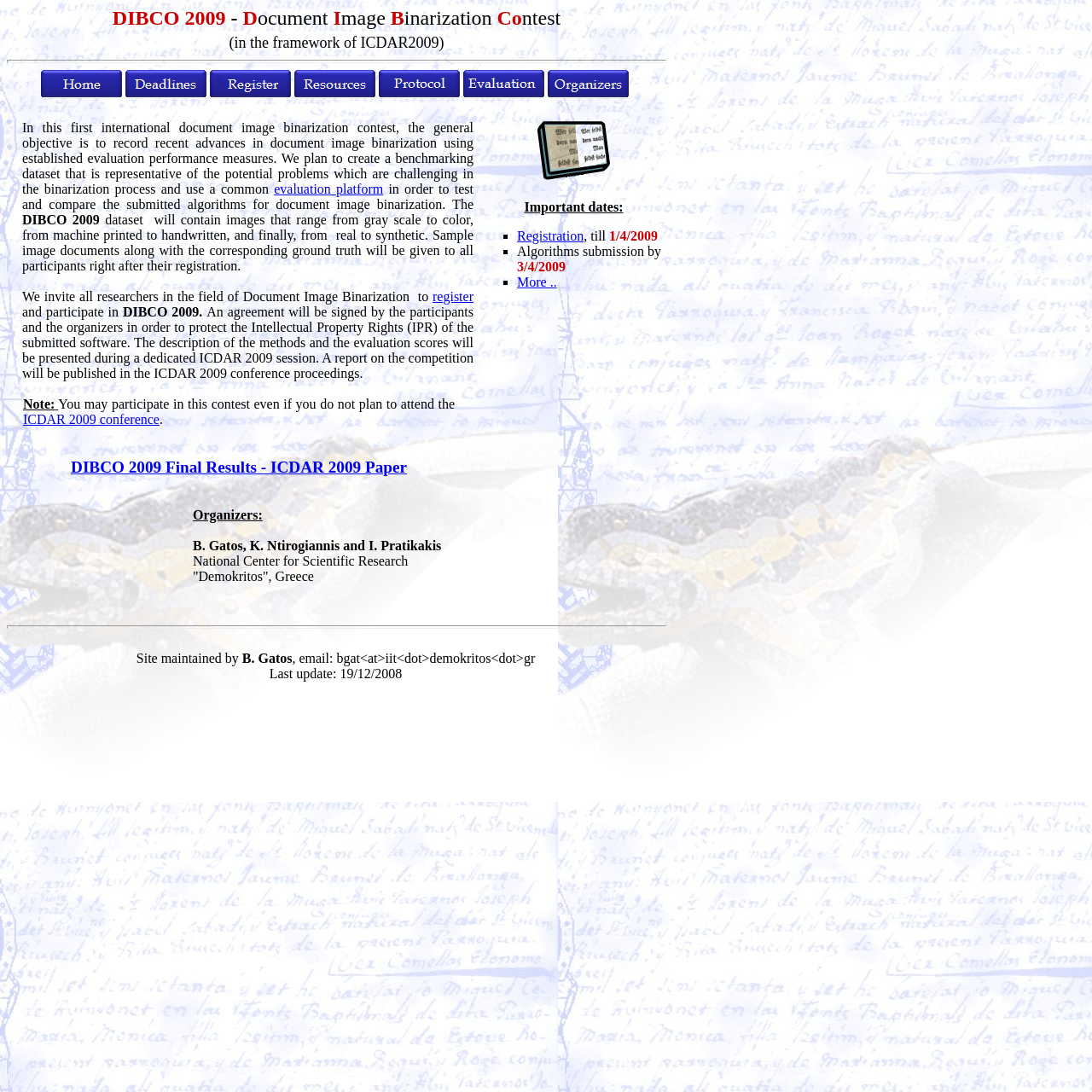Given the element description: "register", predict the bounding box coordinates of this UI element. The coordinates must be four float numbers between 0 and 1, given as [left, top, right, bottom].

[0.396, 0.265, 0.434, 0.278]